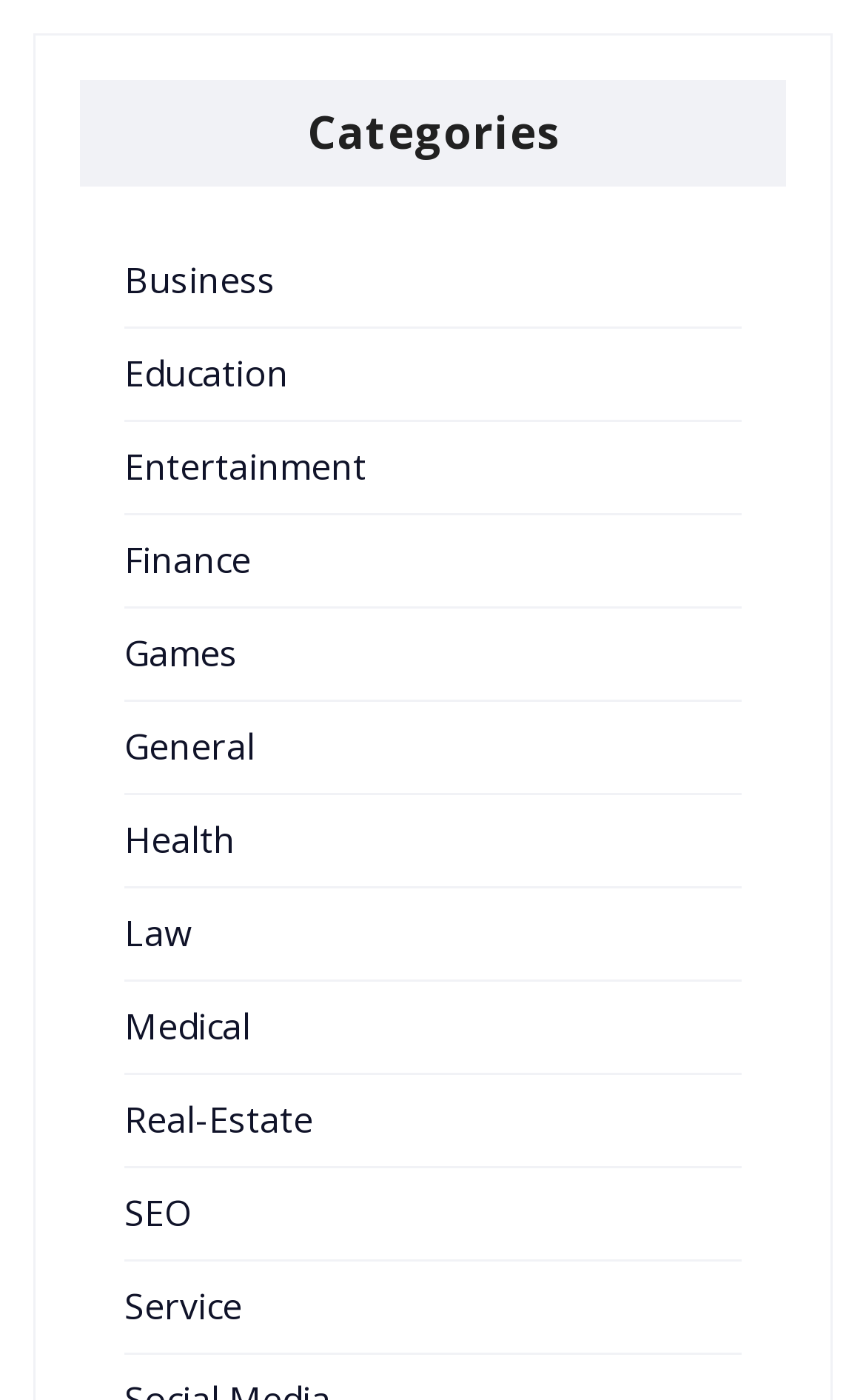Is 'Real-Estate' a category?
Refer to the image and provide a one-word or short phrase answer.

Yes